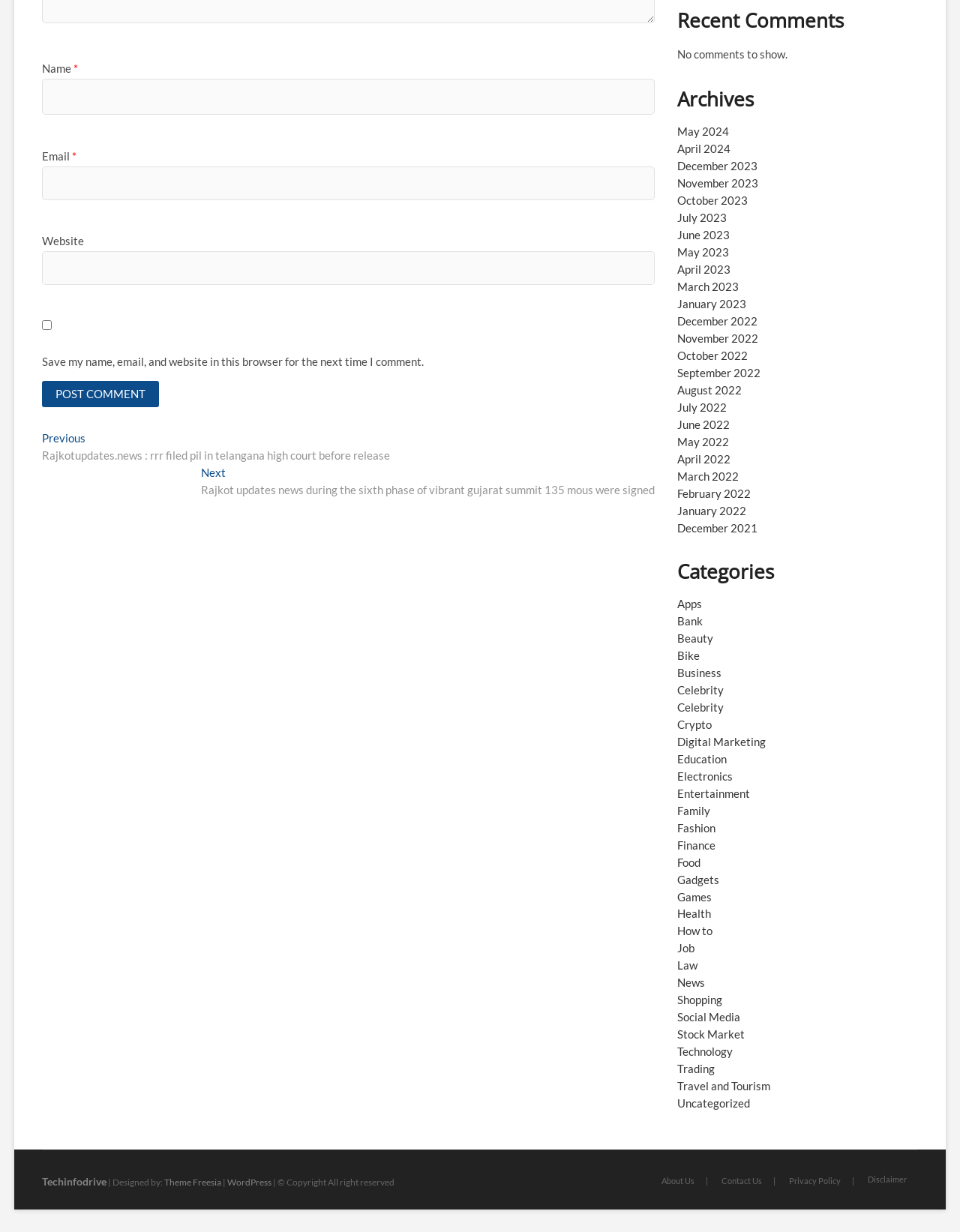Locate the bounding box coordinates of the clickable area needed to fulfill the instruction: "View PDF Version".

None